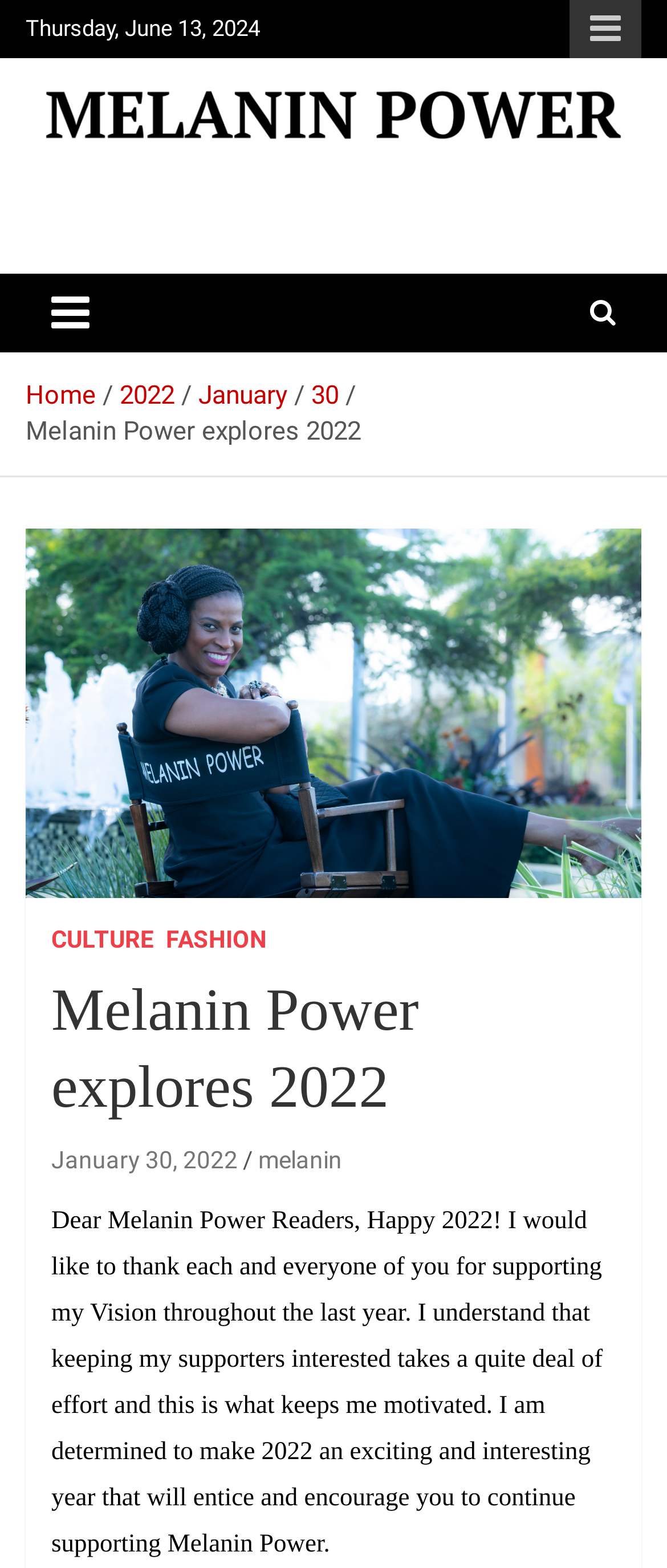Pinpoint the bounding box coordinates of the clickable element needed to complete the instruction: "Read the article about Melanin Power explores 2022". The coordinates should be provided as four float numbers between 0 and 1: [left, top, right, bottom].

[0.077, 0.619, 0.923, 0.718]